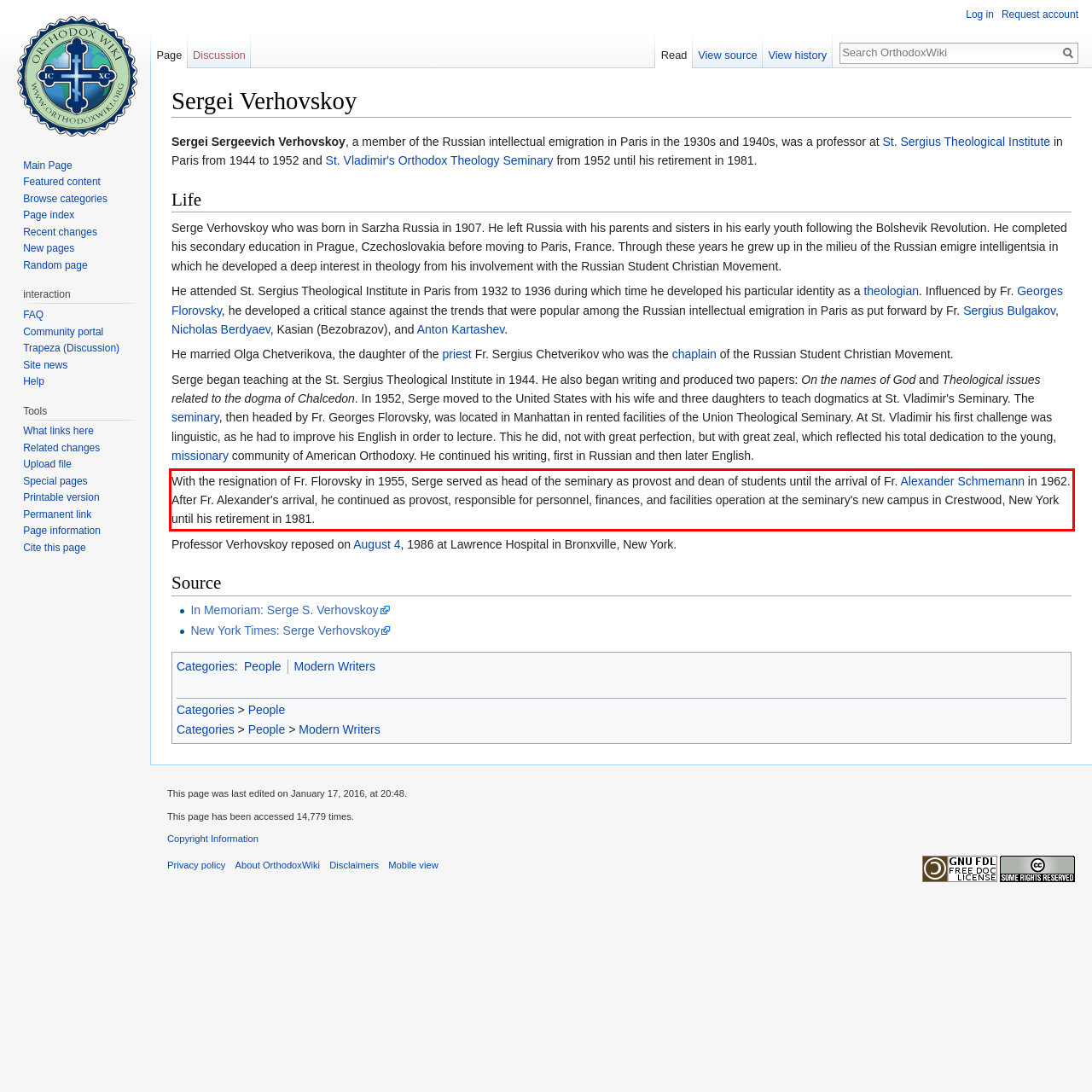You have a webpage screenshot with a red rectangle surrounding a UI element. Extract the text content from within this red bounding box.

With the resignation of Fr. Florovsky in 1955, Serge served as head of the seminary as provost and dean of students until the arrival of Fr. Alexander Schmemann in 1962. After Fr. Alexander's arrival, he continued as provost, responsible for personnel, finances, and facilities operation at the seminary's new campus in Crestwood, New York until his retirement in 1981.